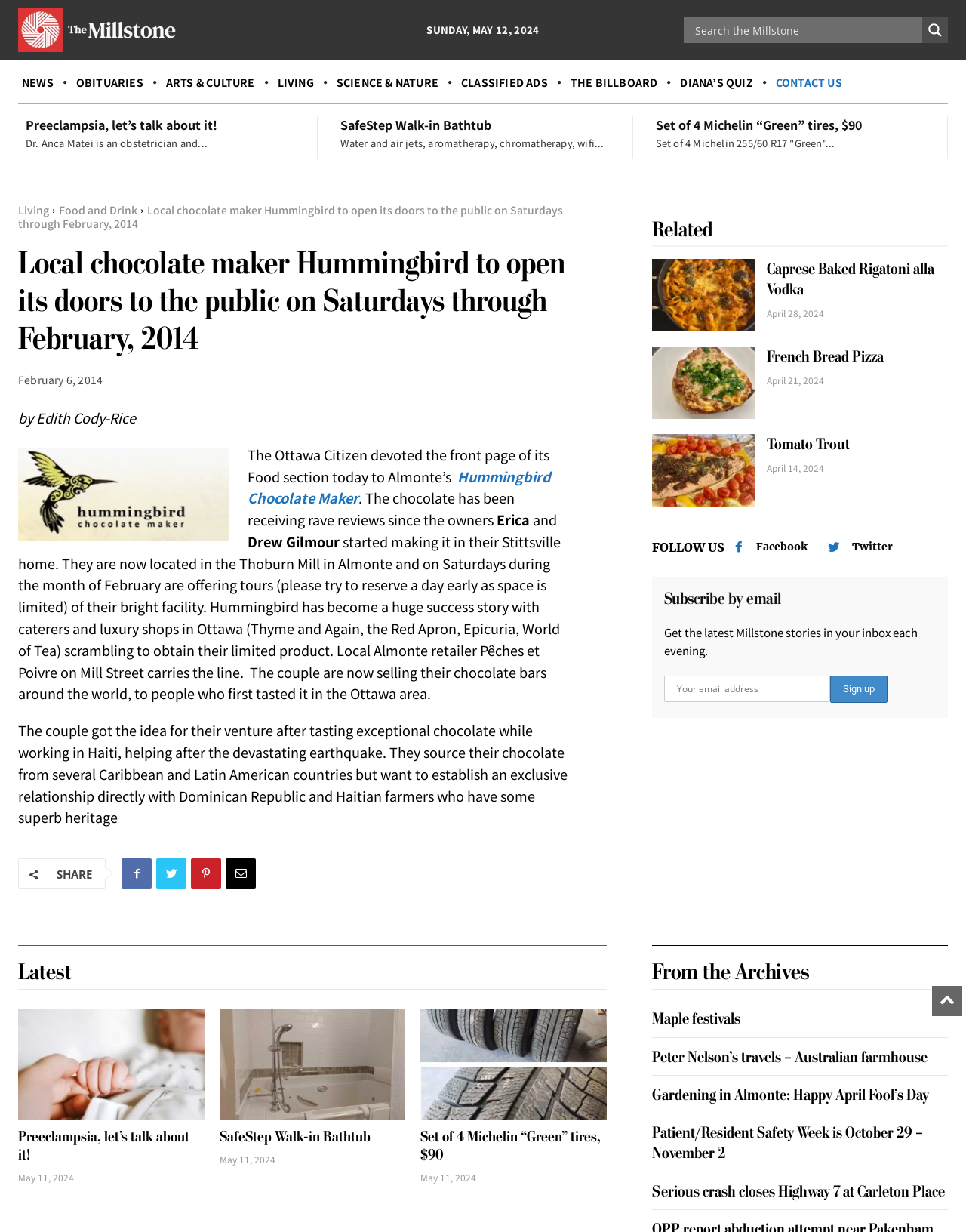Given the element description "name="EMAIL" placeholder="Your email address"" in the screenshot, predict the bounding box coordinates of that UI element.

[0.687, 0.549, 0.859, 0.57]